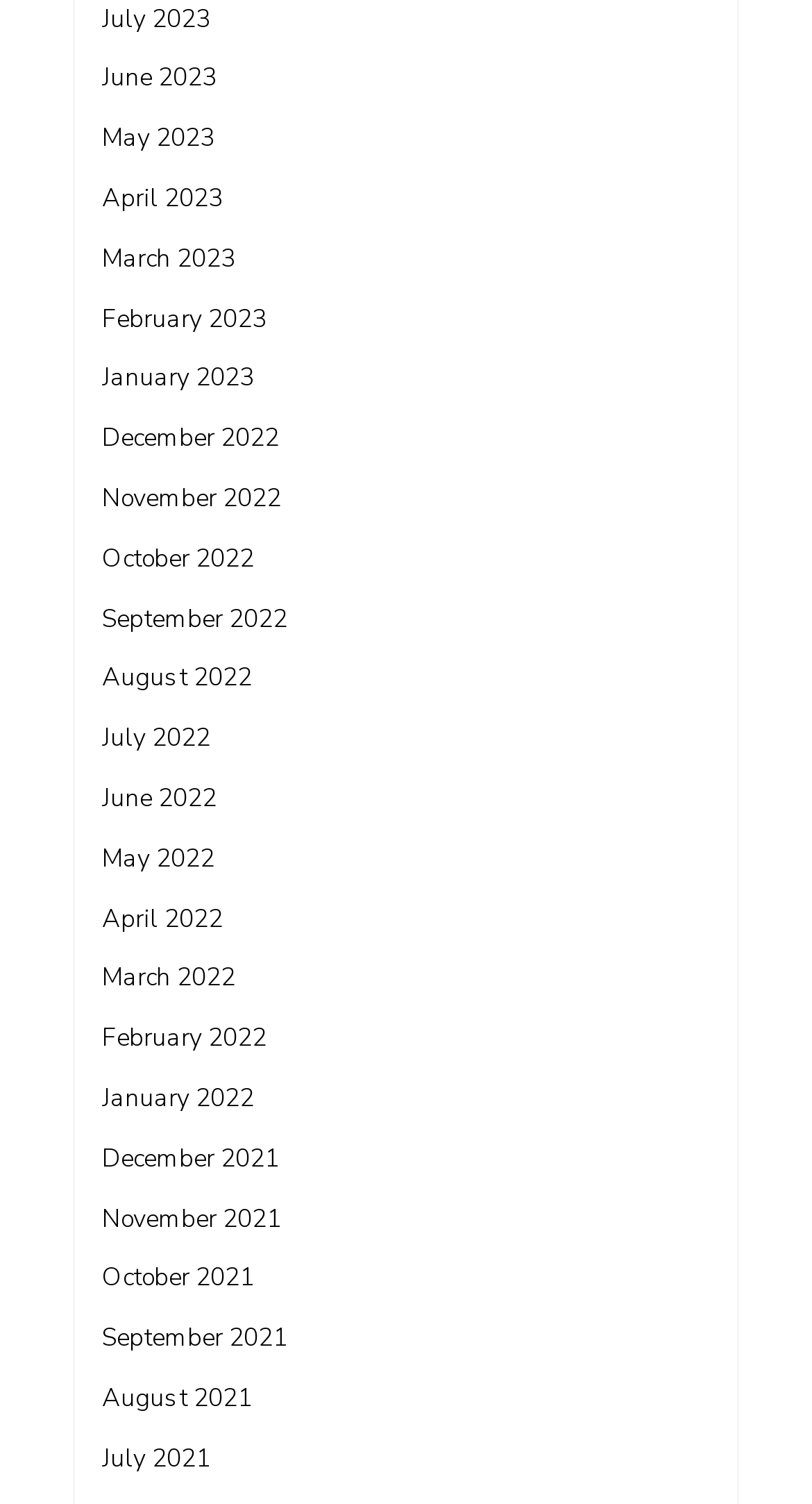How many months are listed?
Answer with a single word or phrase, using the screenshot for reference.

24